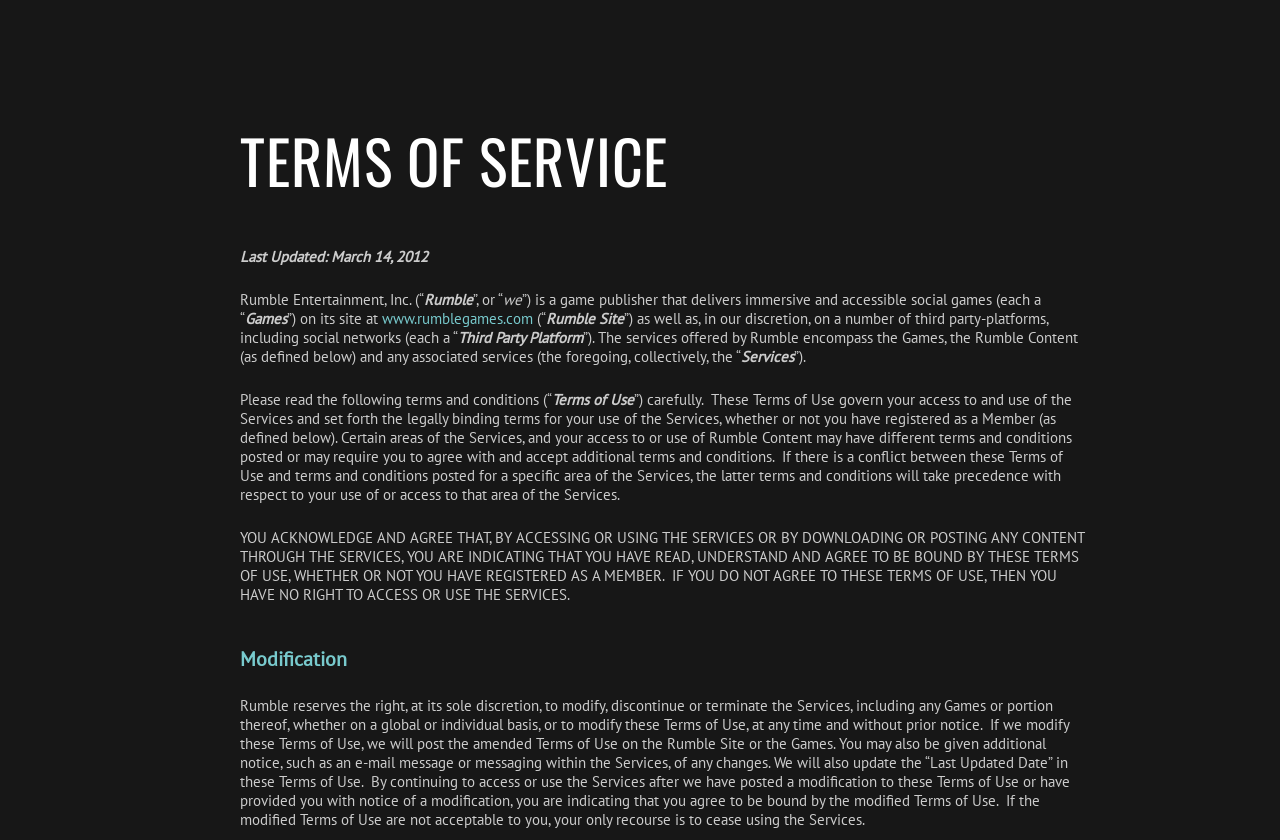Answer the question with a brief word or phrase:
Where can Rumble Games be accessed?

Rumble Site and third-party platforms